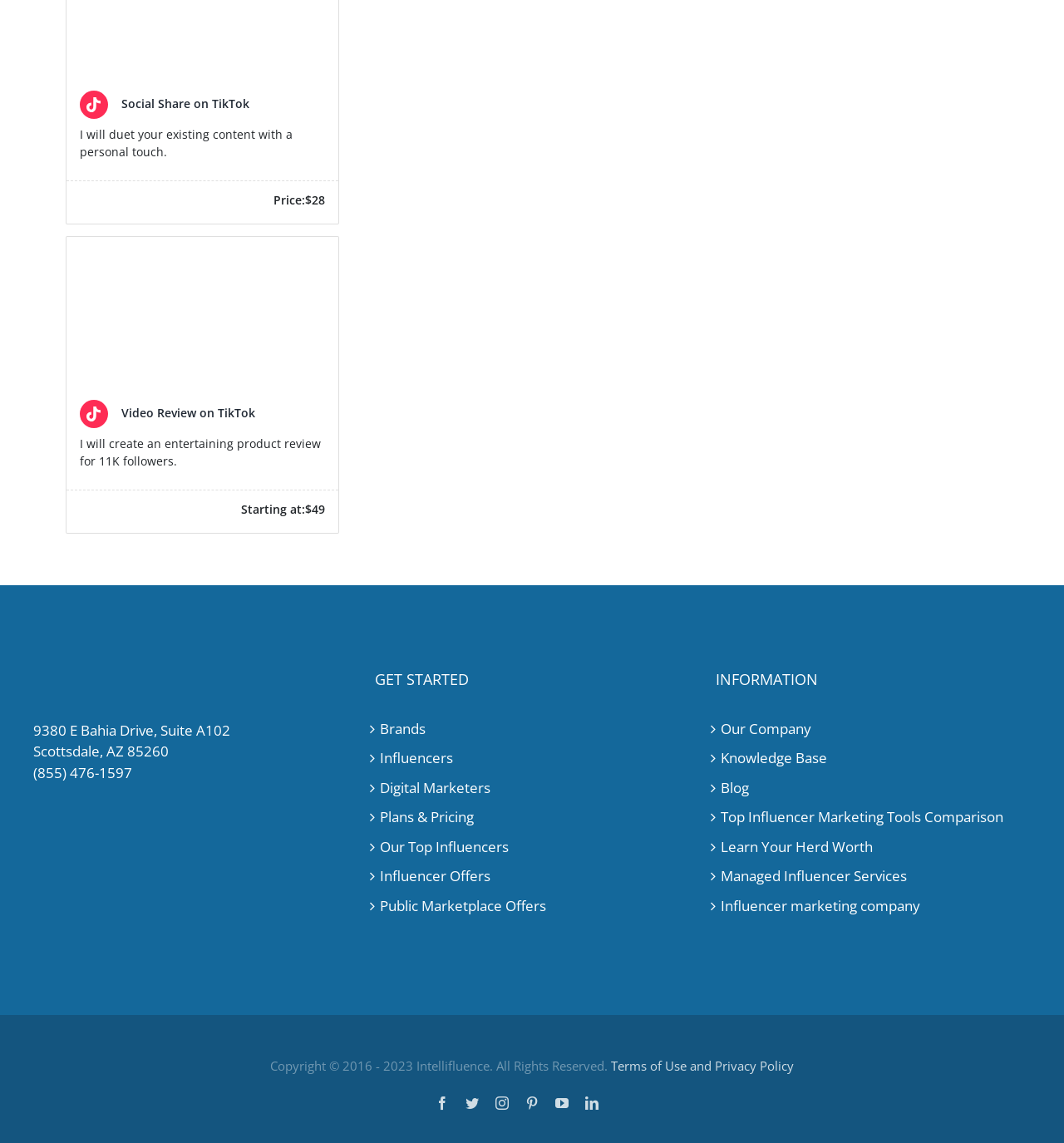What is the purpose of the 'GET STARTED' button?
Please respond to the question with as much detail as possible.

The 'GET STARTED' button is a heading element located at [0.352, 0.584, 0.648, 0.604] which suggests that it is a call-to-action button to initiate the process of using the service.